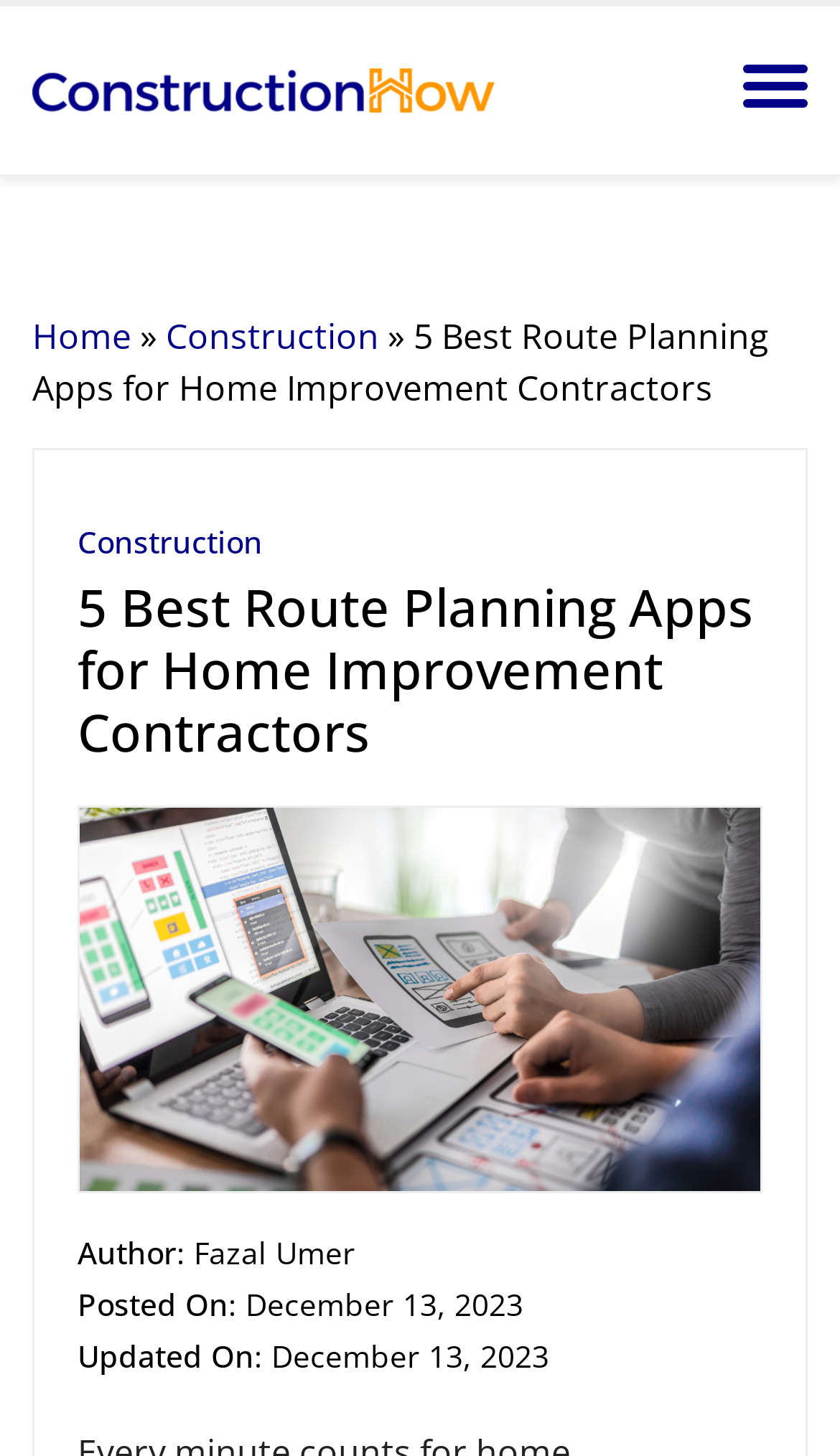Who is the author of this article?
Please craft a detailed and exhaustive response to the question.

The author of this article is Fazal Umer, as indicated by the static text 'Author: Fazal Umer' at the bottom of the webpage.